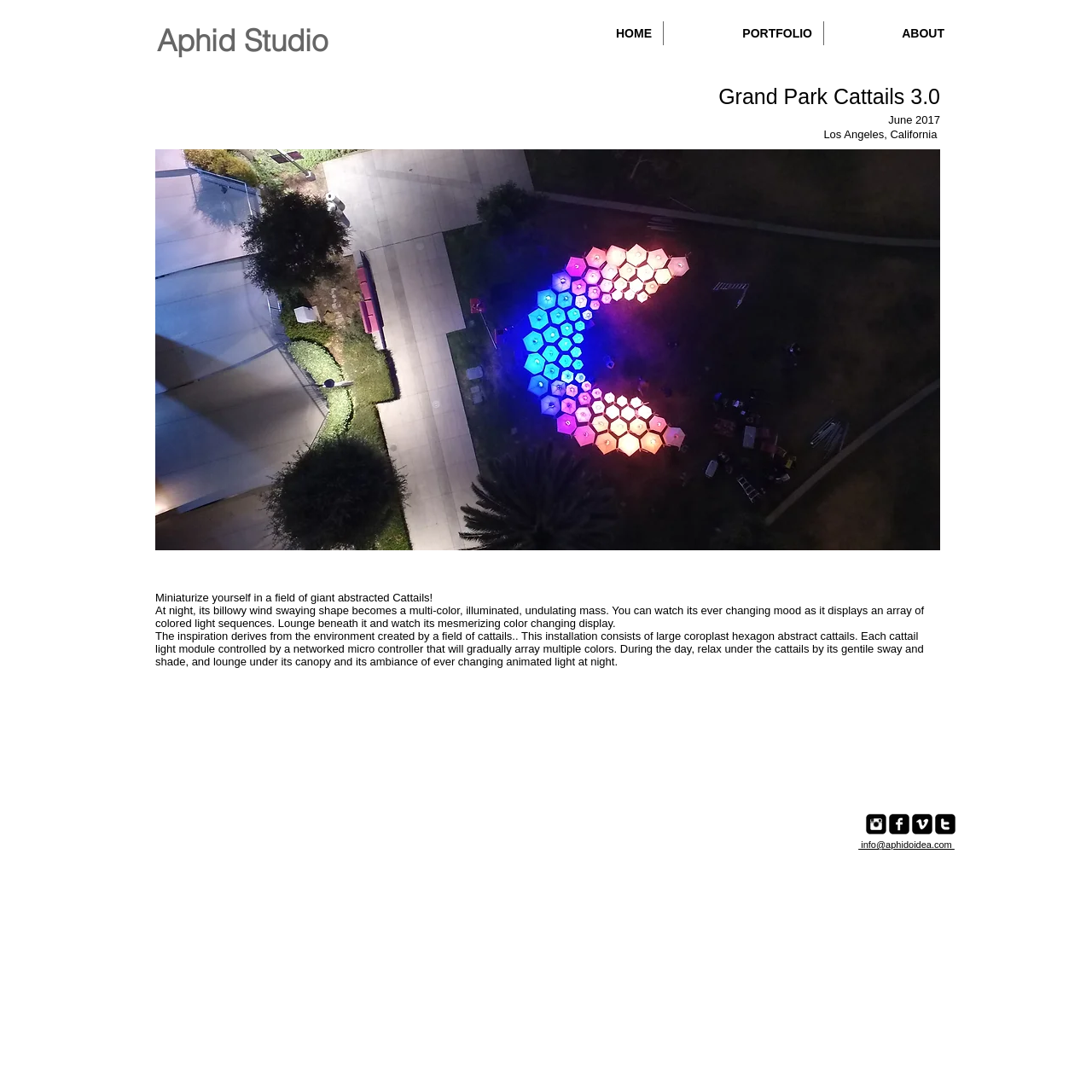Generate a comprehensive description of the contents of the webpage.

The webpage is about Aphid Studio, with the title "Aphid Studio" displayed prominently at the top. Below the title, there is a navigation menu with three links: "HOME", "PORTFOLIO", and "ABOUT", aligned horizontally across the top of the page.

The main content of the page is divided into two sections. The top section features a heading "Grand Park Cattails 3.0" with a subtitle "June 2017, Los Angeles, California" below it. To the right of the heading, there is a slide show gallery with navigation buttons and an image. The gallery takes up most of the top section.

The bottom section of the main content features a descriptive text about the "Grand Park Cattails 3.0" project. The text is divided into three paragraphs, with the first paragraph describing the experience of being in a field of giant abstracted cattails. The second paragraph describes the installation's behavior at night, and the third paragraph explains the inspiration and design of the installation.

At the bottom of the page, there is a social bar with links to Instagram, Facebook, Vimeo, and Twitter, each represented by a square icon. Next to the social bar, there is a link to "info@aphidoidea.com" for contact information.